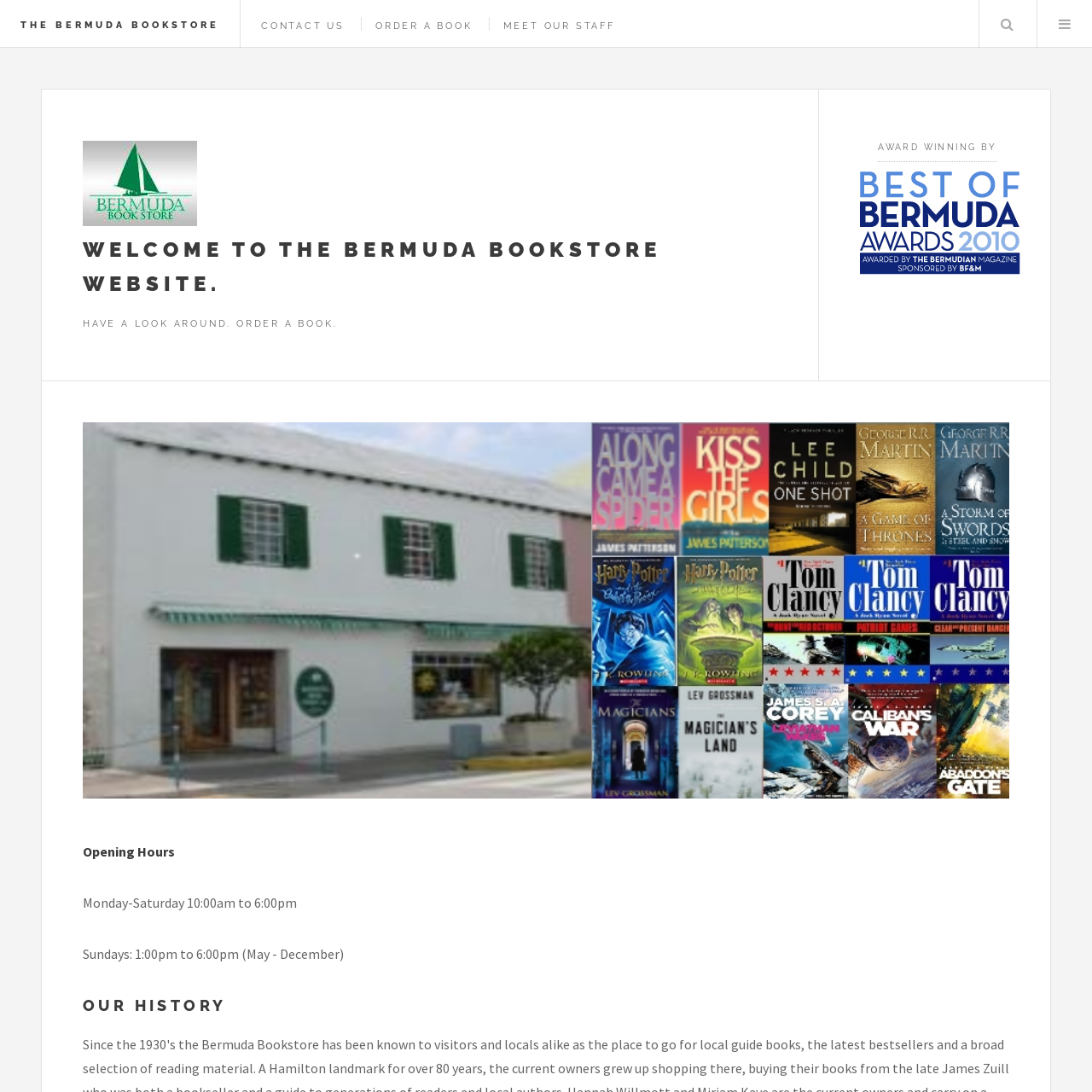Locate the bounding box coordinates of the clickable element to fulfill the following instruction: "Click on CONTACT US". Provide the coordinates as four float numbers between 0 and 1 in the format [left, top, right, bottom].

[0.239, 0.018, 0.316, 0.029]